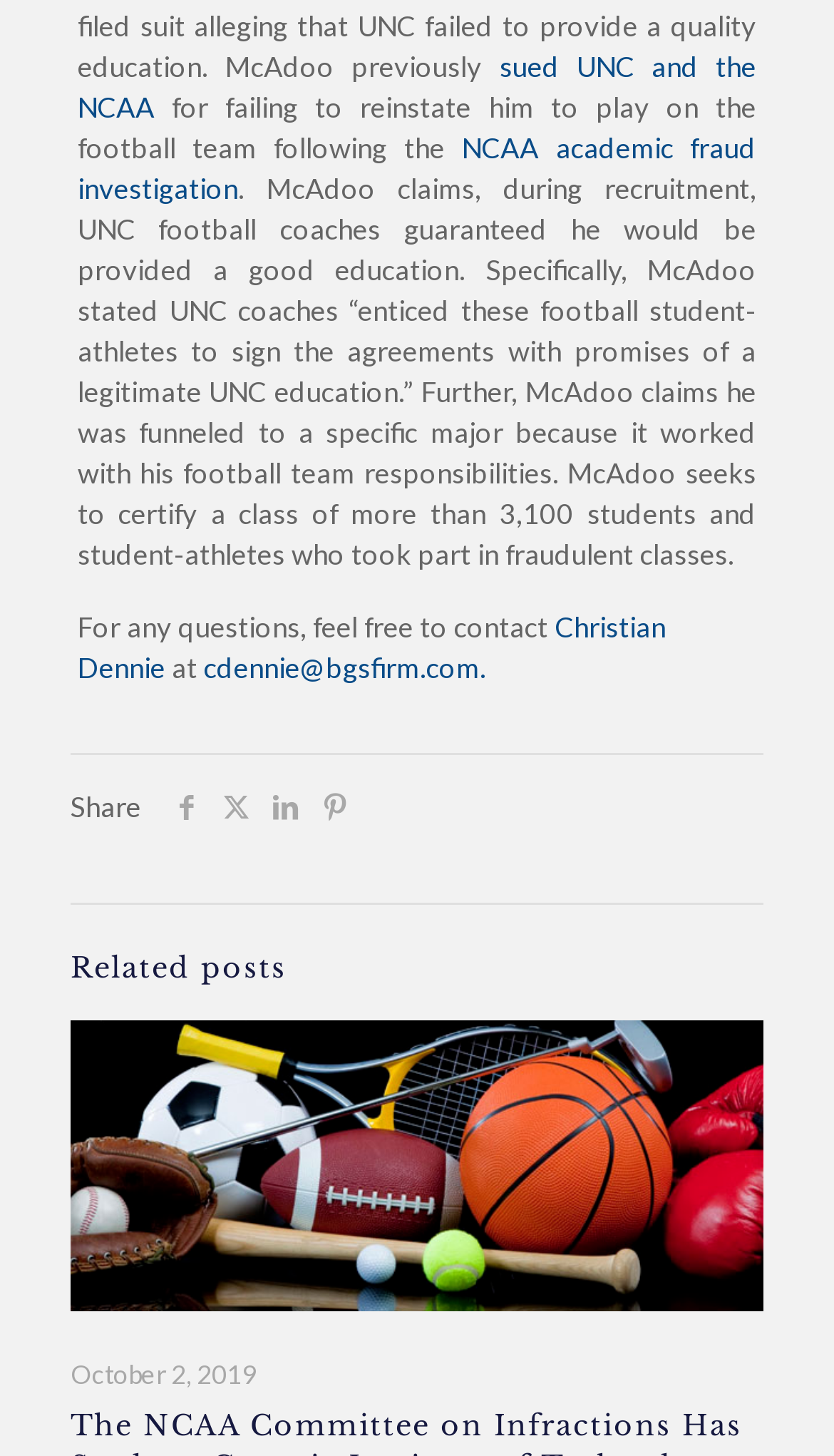Bounding box coordinates should be in the format (top-left x, top-left y, bottom-right x, bottom-right y) and all values should be floating point numbers between 0 and 1. Determine the bounding box coordinate for the UI element described as: alt="Girl Eats World"

None